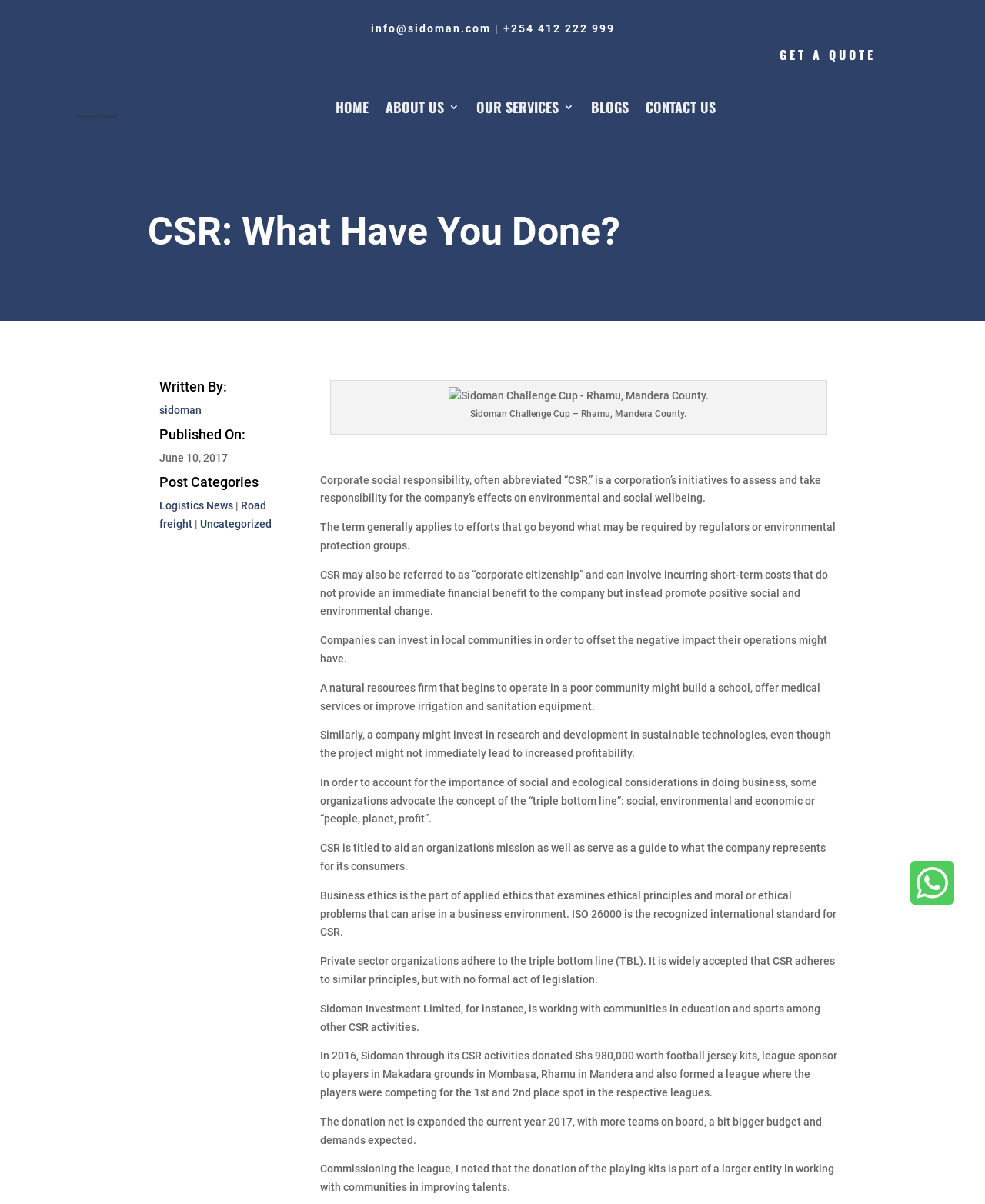What did Sidoman donate to players in Makadara grounds in Mombasa?
Please answer the question with a single word or phrase, referencing the image.

Football jersey kits